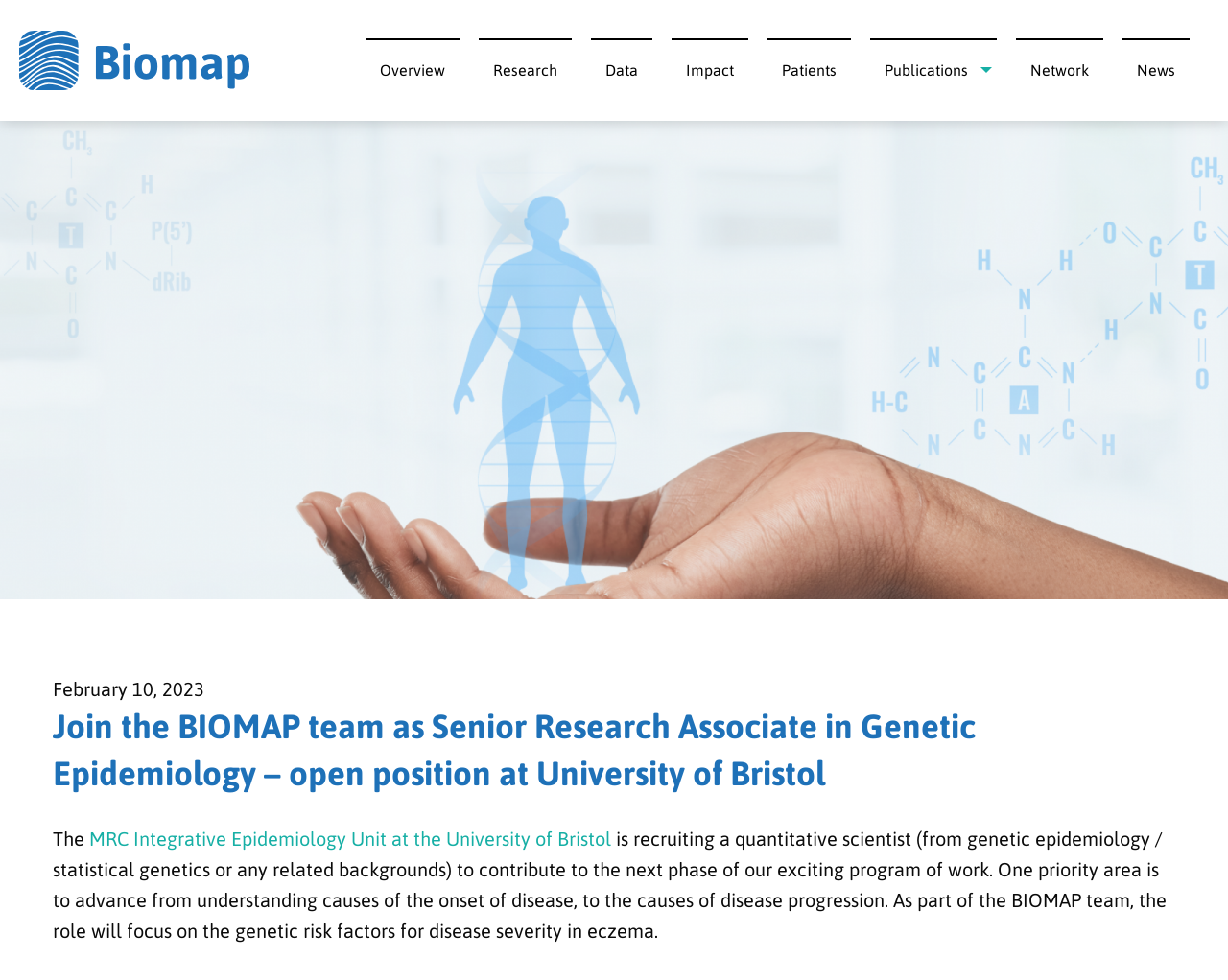What is the University of Bristol recruiting for?
Using the image provided, answer with just one word or phrase.

Senior Research Associate